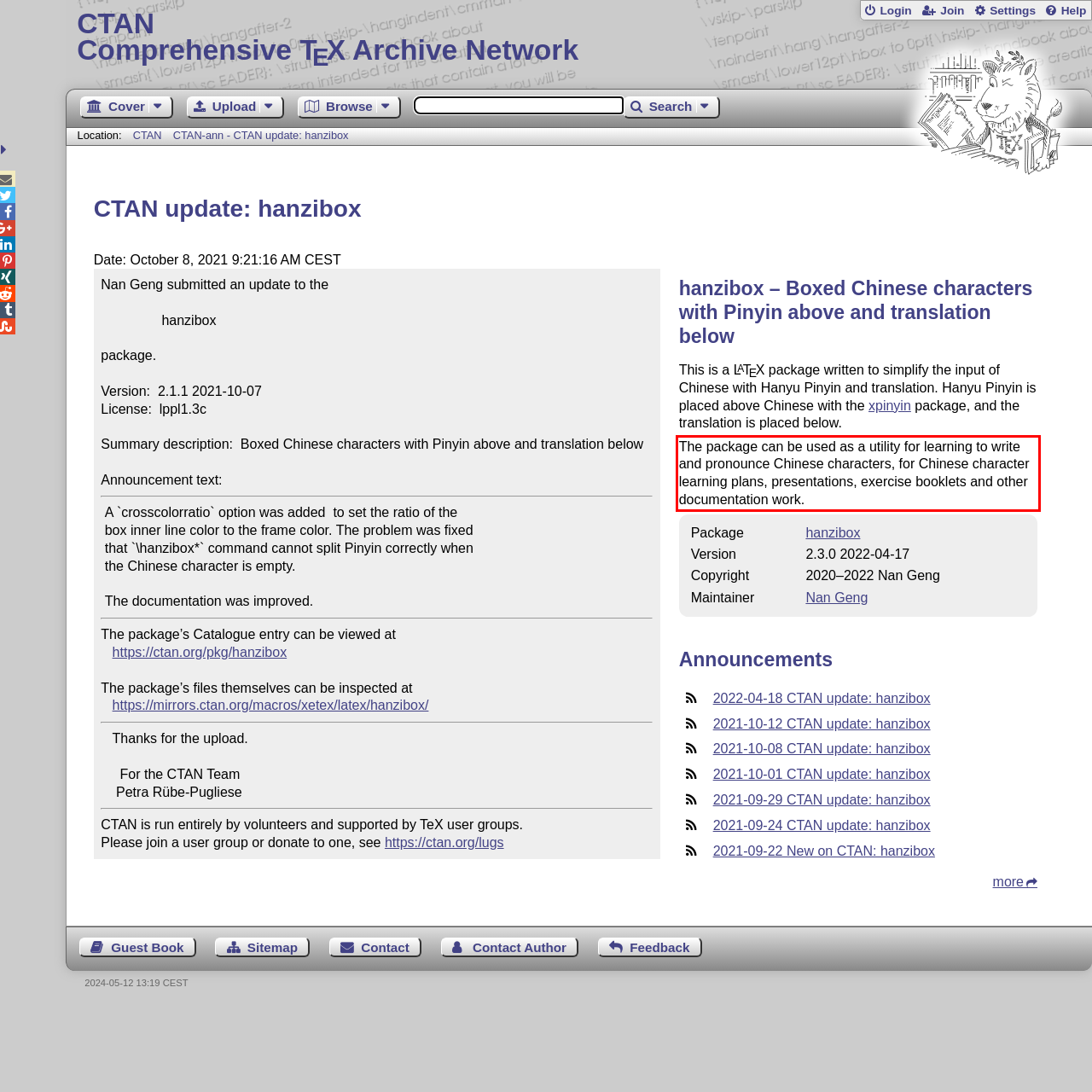Review the screenshot of the webpage and recognize the text inside the red rectangle bounding box. Provide the extracted text content.

The package can be used as a utility for learning to write and pronounce Chinese characters, for Chinese character learning plans, presentations, exercise booklets and other documentation work.